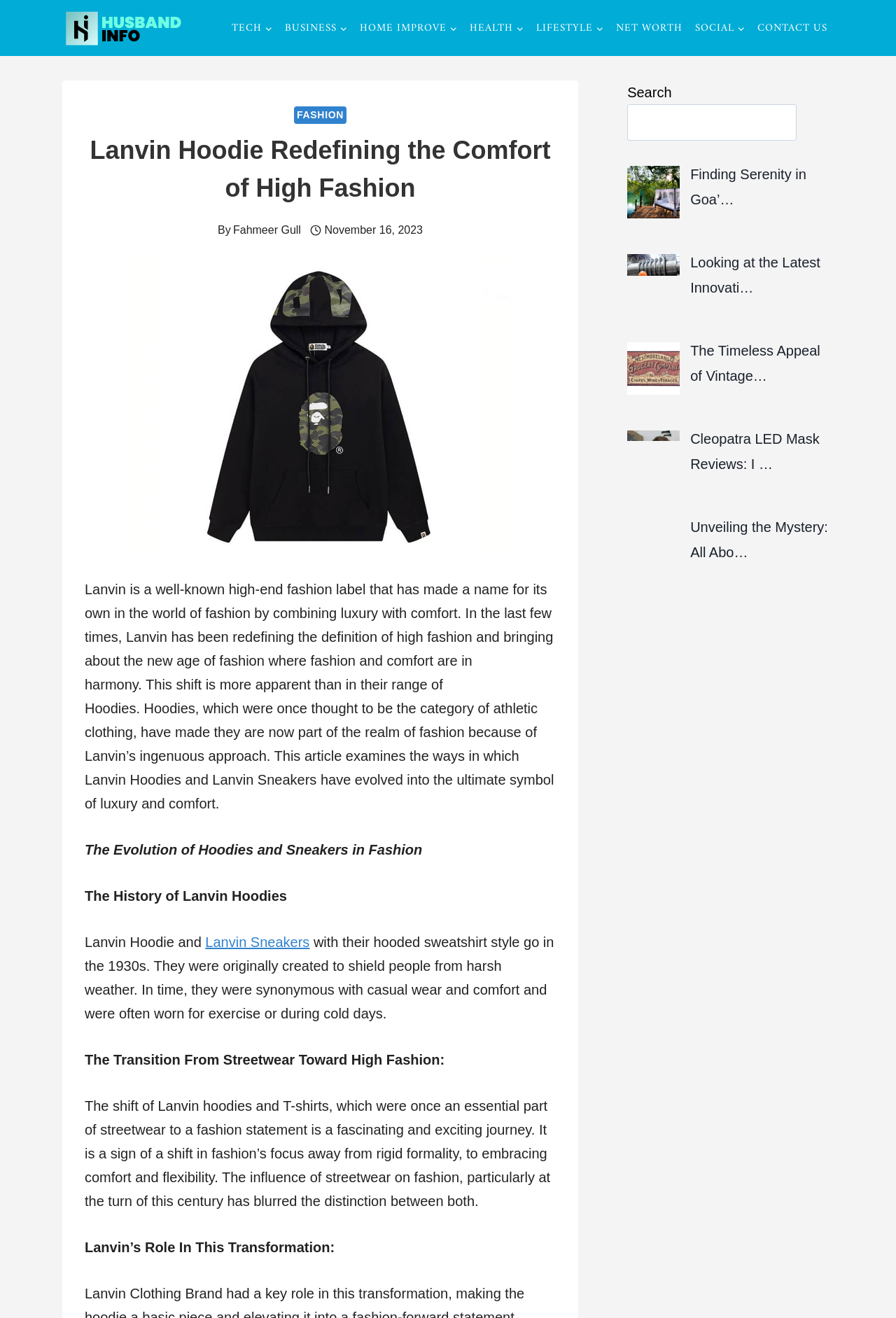Find the bounding box coordinates of the clickable area that will achieve the following instruction: "Search for something".

[0.7, 0.079, 0.889, 0.107]